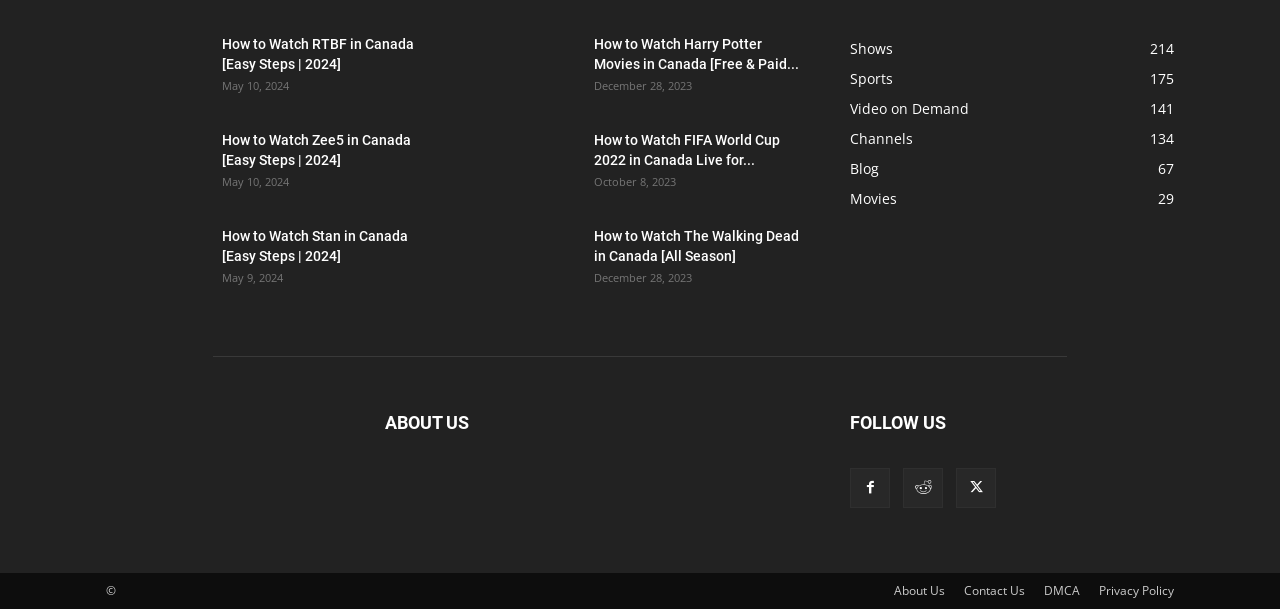Could you find the bounding box coordinates of the clickable area to complete this instruction: "Learn more about the website on the About Us page"?

[0.698, 0.956, 0.738, 0.985]